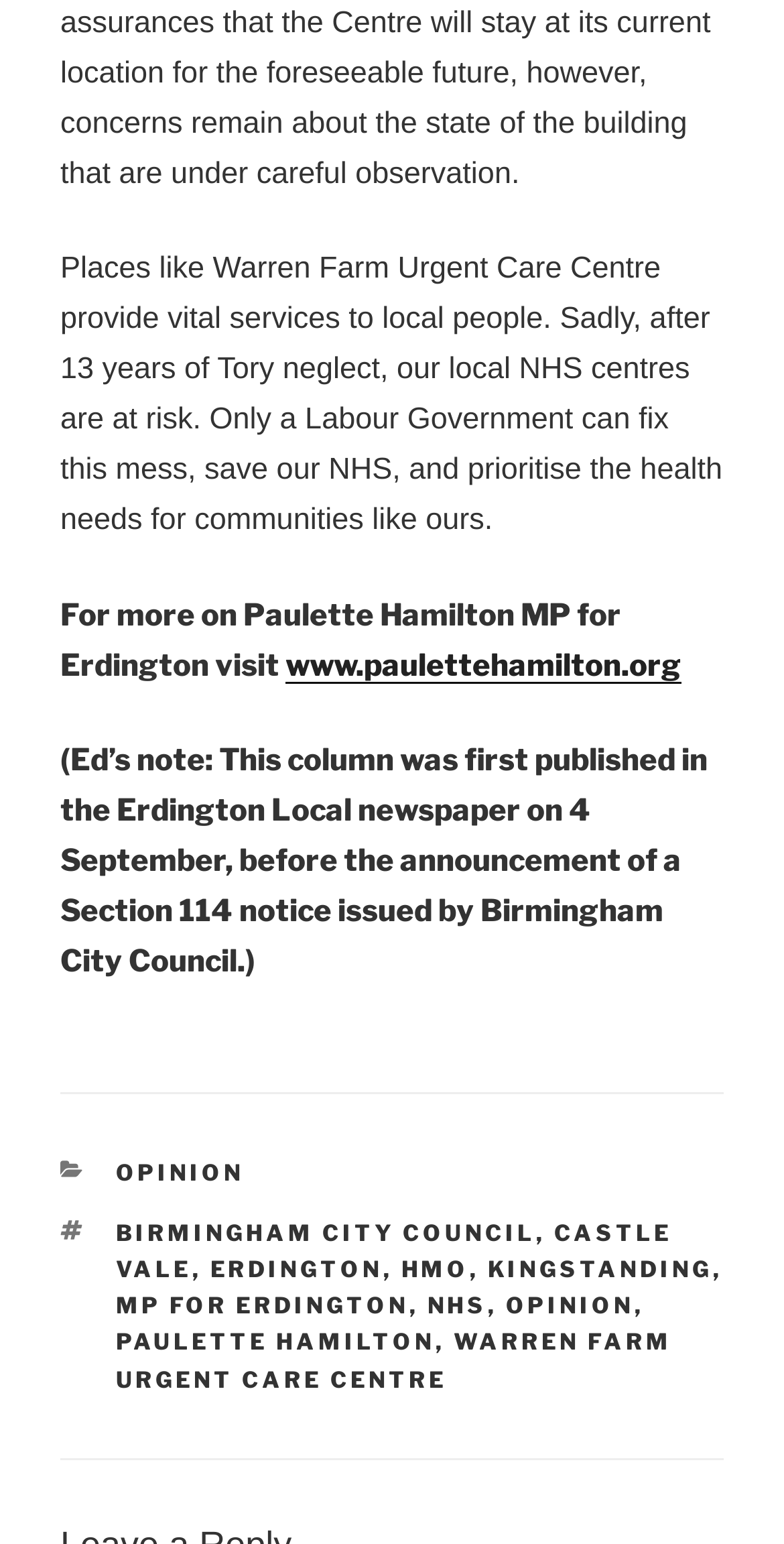Based on the image, provide a detailed and complete answer to the question: 
What is the name of the urgent care centre mentioned?

The question asks for the name of the urgent care centre mentioned in the webpage. By reading the StaticText element with ID 278, we find the sentence 'Places like Warren Farm Urgent Care Centre provide vital services to local people.' which mentions the name of the urgent care centre as Warren Farm Urgent Care Centre.